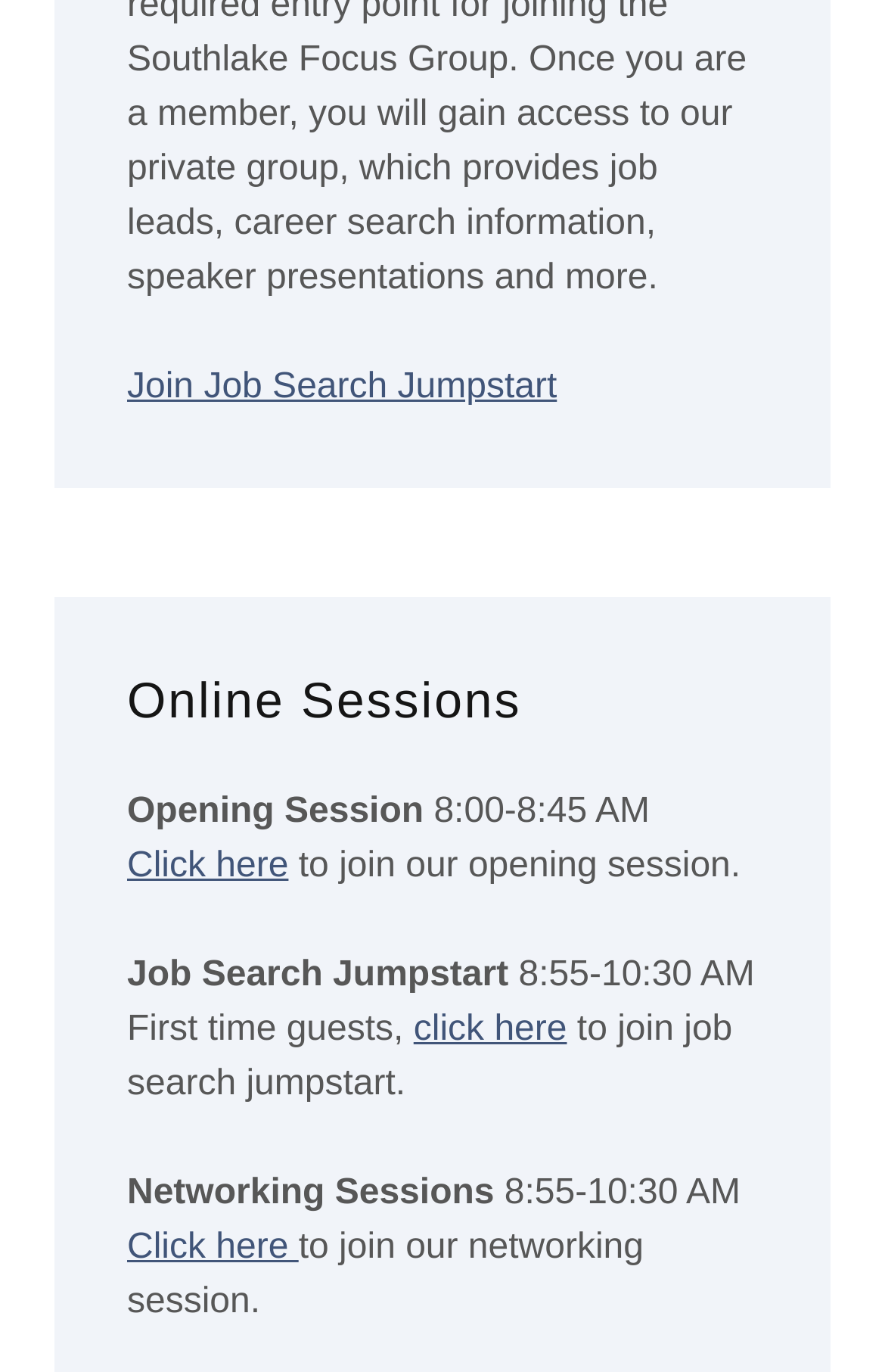Determine the bounding box coordinates of the UI element described below. Use the format (top-left x, top-left y, bottom-right x, bottom-right y) with floating point numbers between 0 and 1: Click here

[0.144, 0.617, 0.326, 0.645]